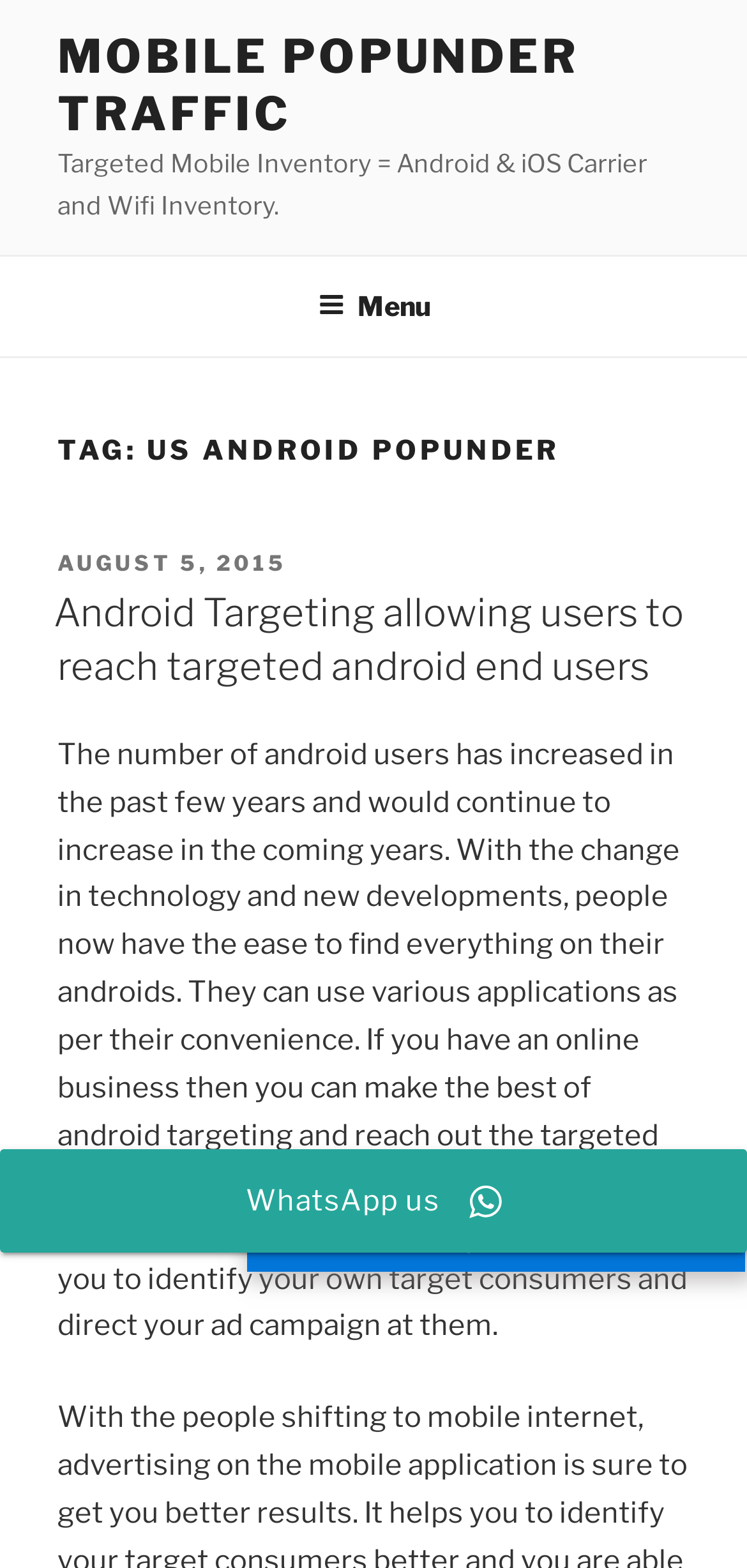Can you extract the headline from the webpage for me?

TAG: US ANDROID POPUNDER